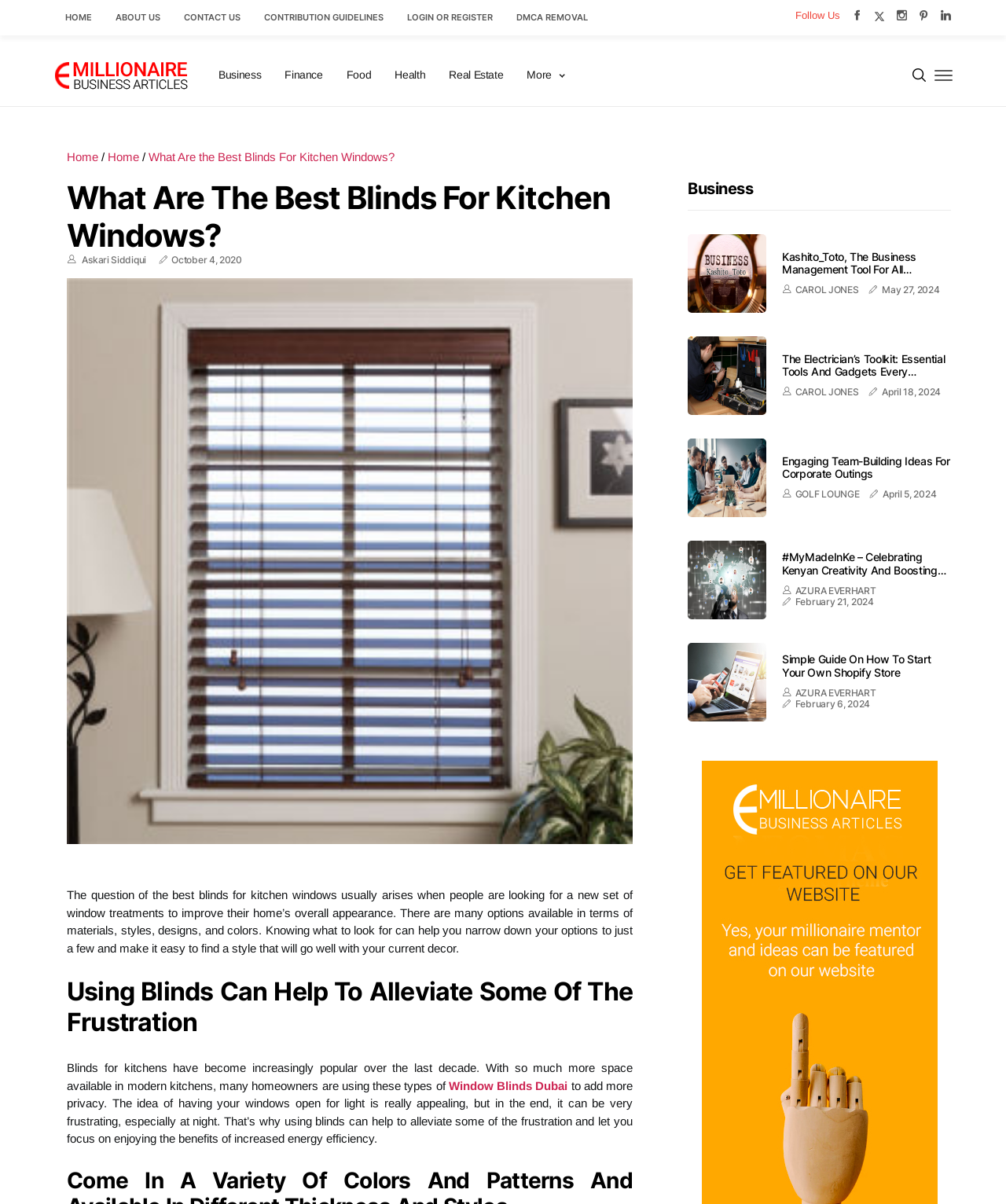Identify the bounding box coordinates of the area that should be clicked in order to complete the given instruction: "Follow Us on social media". The bounding box coordinates should be four float numbers between 0 and 1, i.e., [left, top, right, bottom].

[0.791, 0.008, 0.835, 0.018]